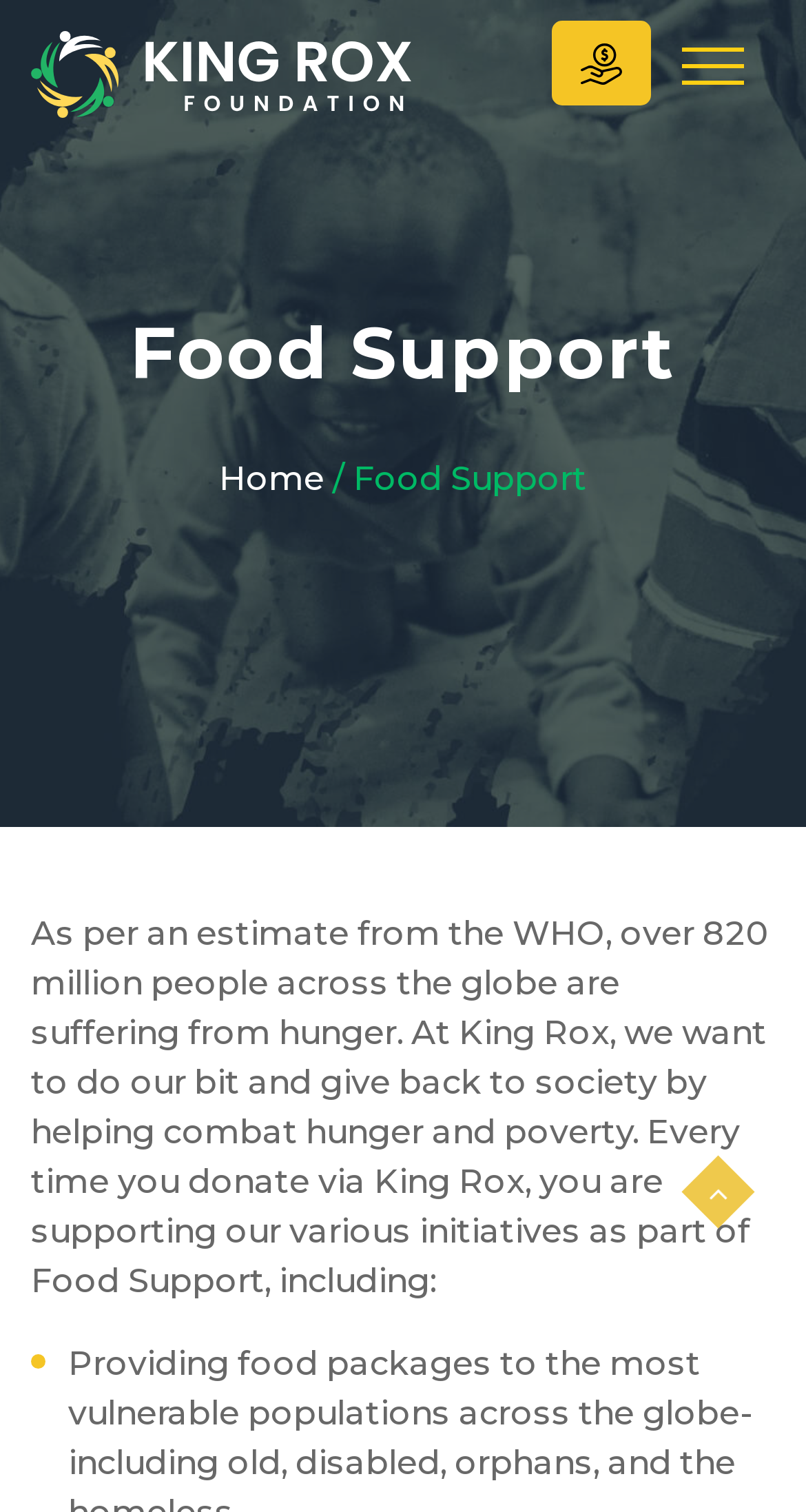Please provide a one-word or short phrase answer to the question:
What is the current page about?

Food Support